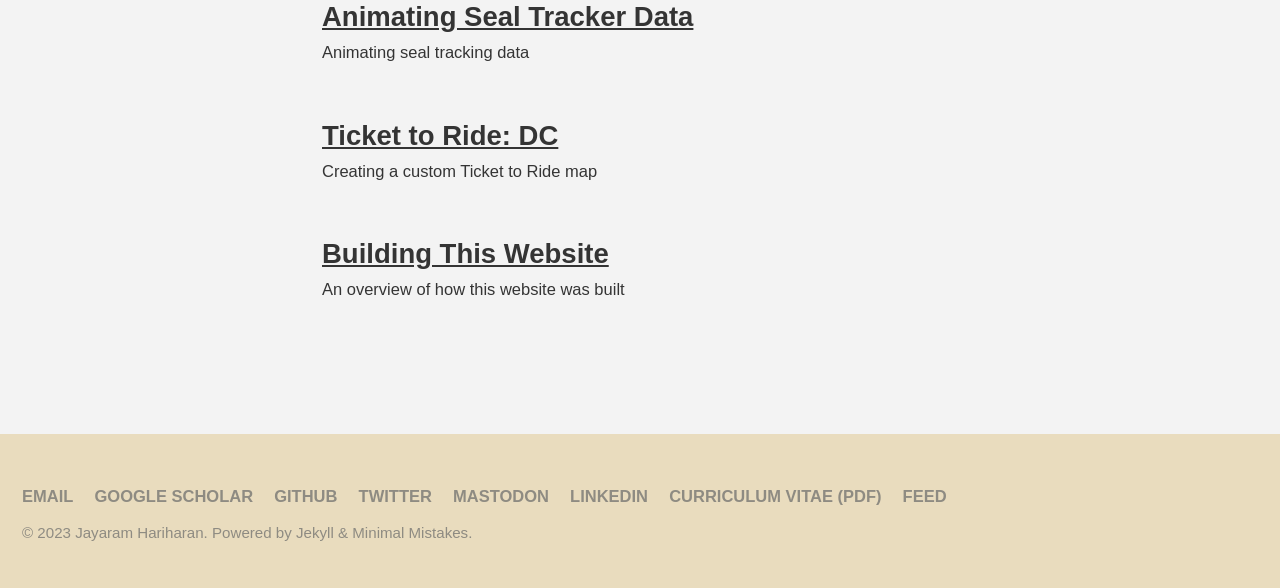Please locate the clickable area by providing the bounding box coordinates to follow this instruction: "View similar articles".

None